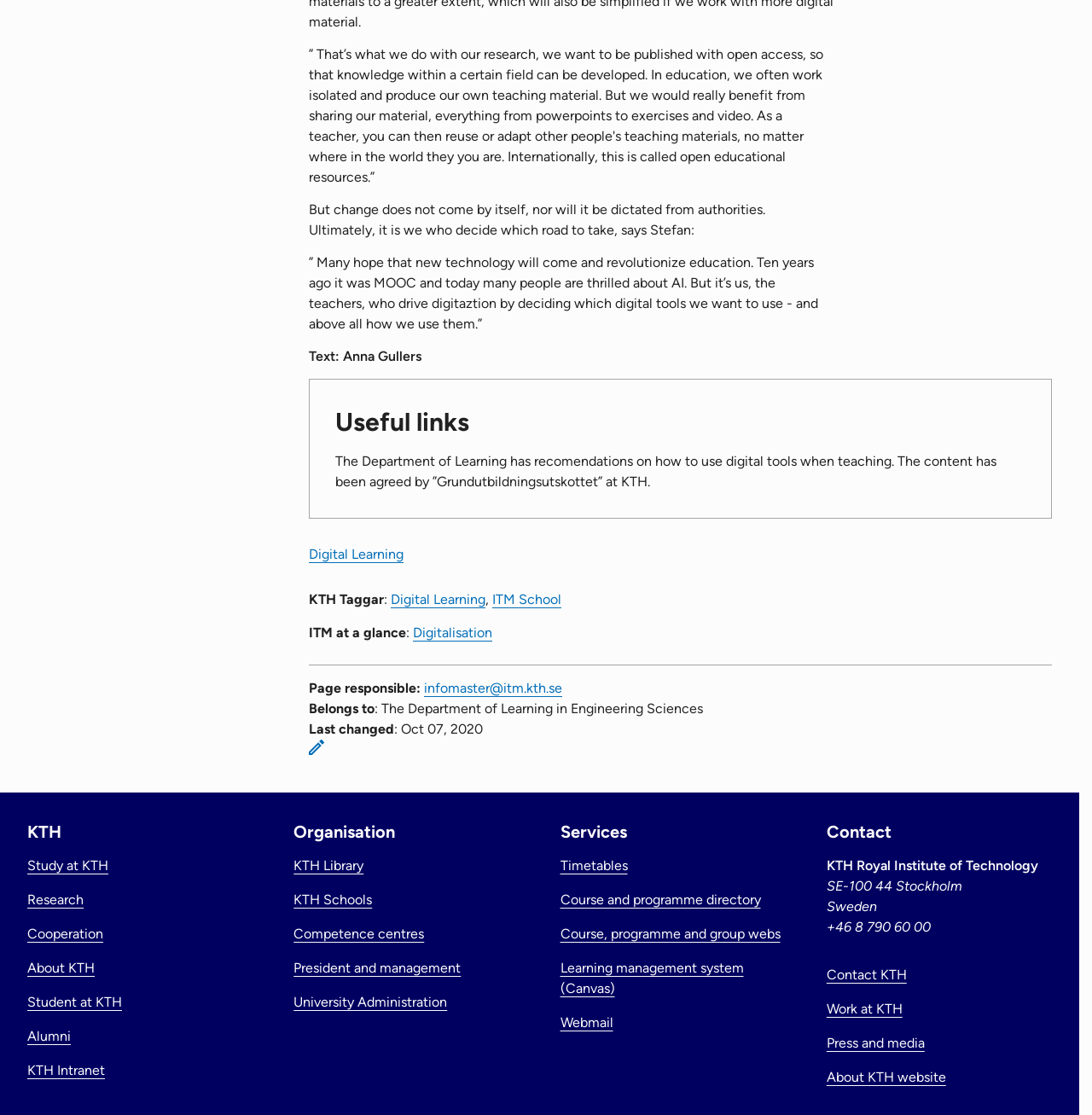Highlight the bounding box coordinates of the region I should click on to meet the following instruction: "Click on 'Digital Learning'".

[0.283, 0.489, 0.37, 0.504]